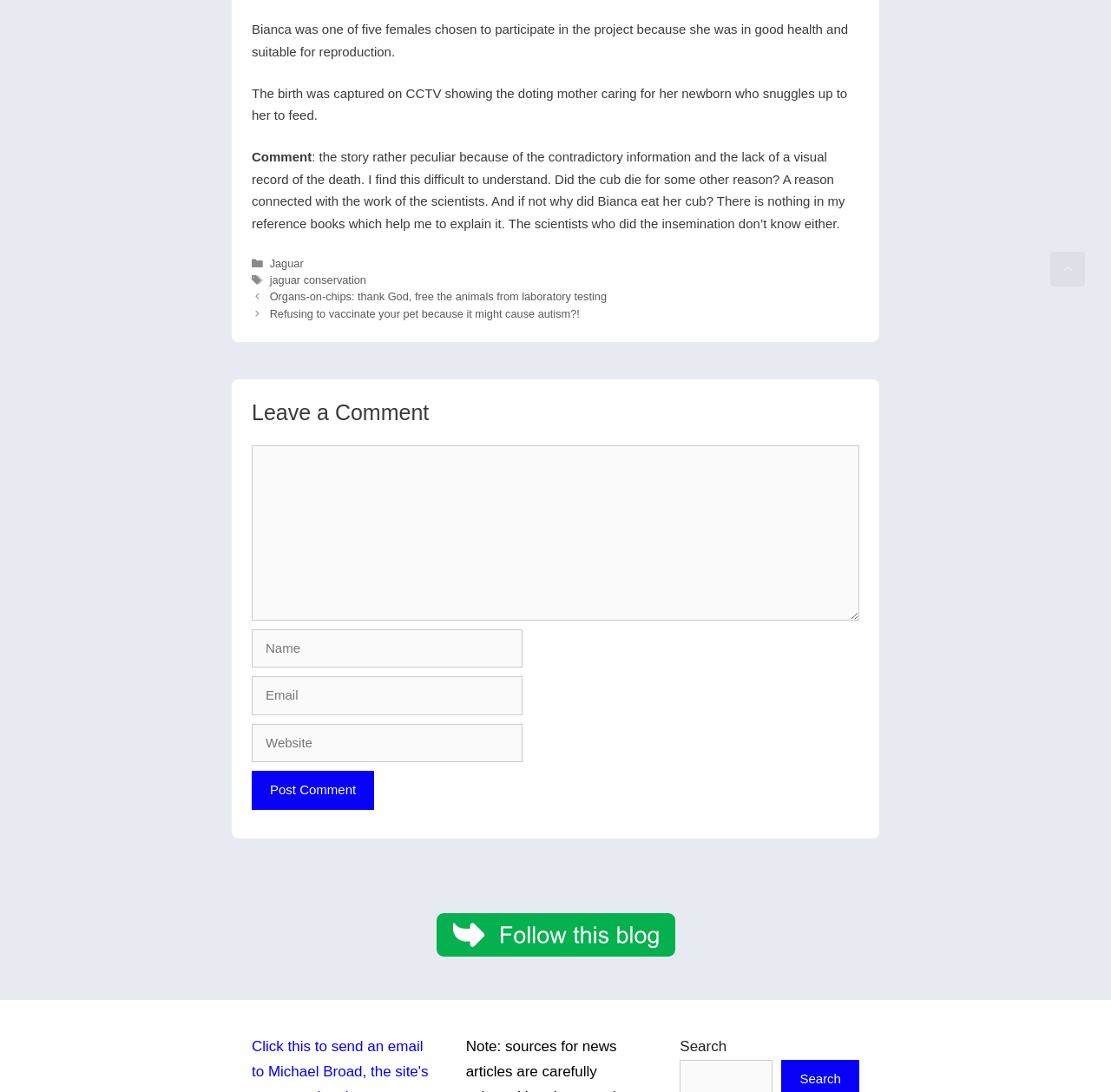What is the purpose of the 'Search' function?
Give a detailed and exhaustive answer to the question.

The 'Search' function is located at the bottom of the webpage, and its presence suggests that it allows users to search for specific content or articles within the website. This can be useful for users who are looking for specific information or topics.